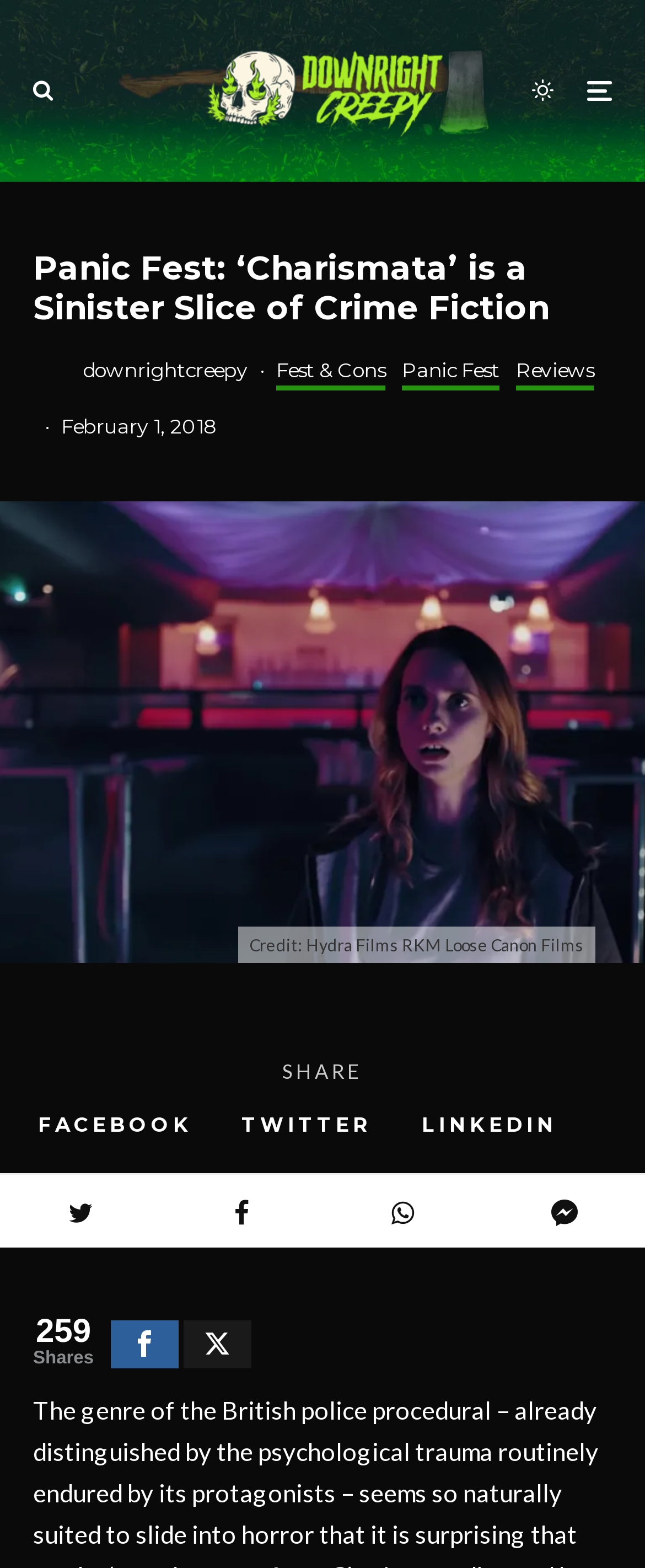Please find the bounding box coordinates of the element that must be clicked to perform the given instruction: "View the 'Panic Fest: ‘Charismata’ is a Sinister Slice of Crime Fiction' article". The coordinates should be four float numbers from 0 to 1, i.e., [left, top, right, bottom].

[0.051, 0.147, 0.949, 0.208]